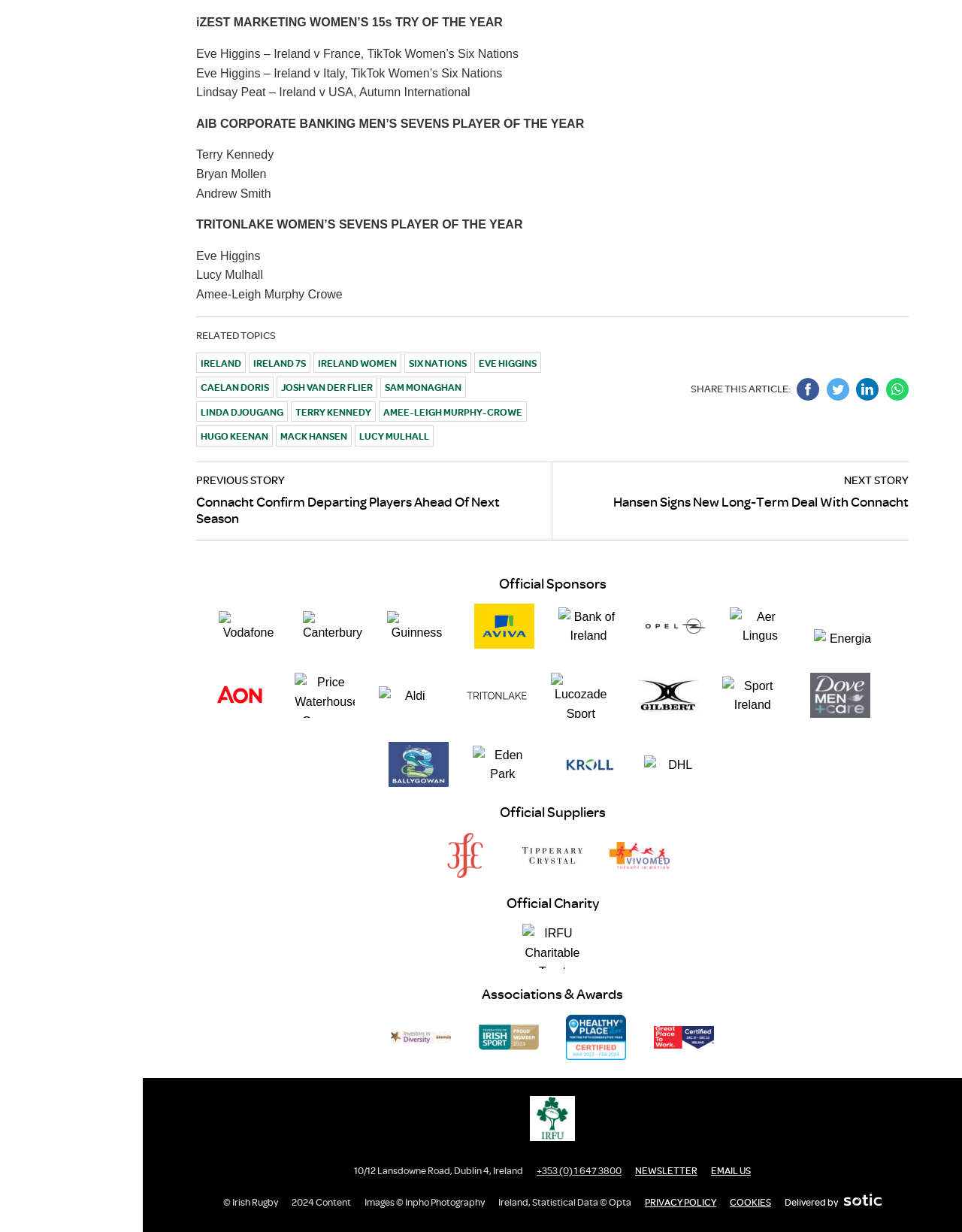Who is nominated for the AIB CORPORATE BANKING MEN’S SEVENS PLAYER OF THE YEAR award?
Please look at the screenshot and answer using one word or phrase.

Terry Kennedy, Bryan Mollen, Andrew Smith